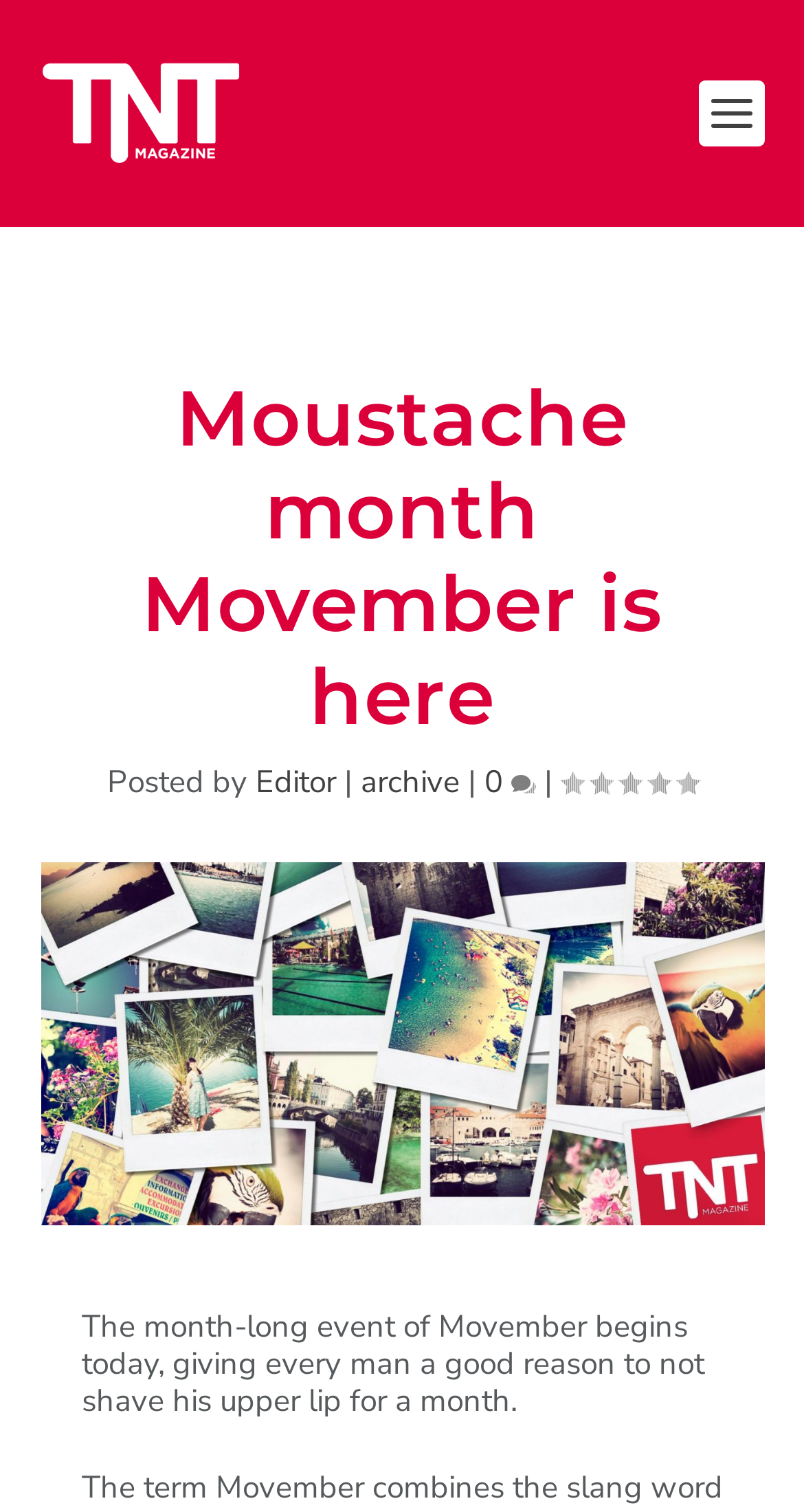What is the main heading displayed on the webpage? Please provide the text.

Moustache month Movember is here